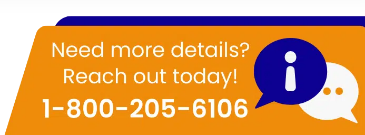Please answer the following question using a single word or phrase: 
What is the color of the background?

Vibrant orange